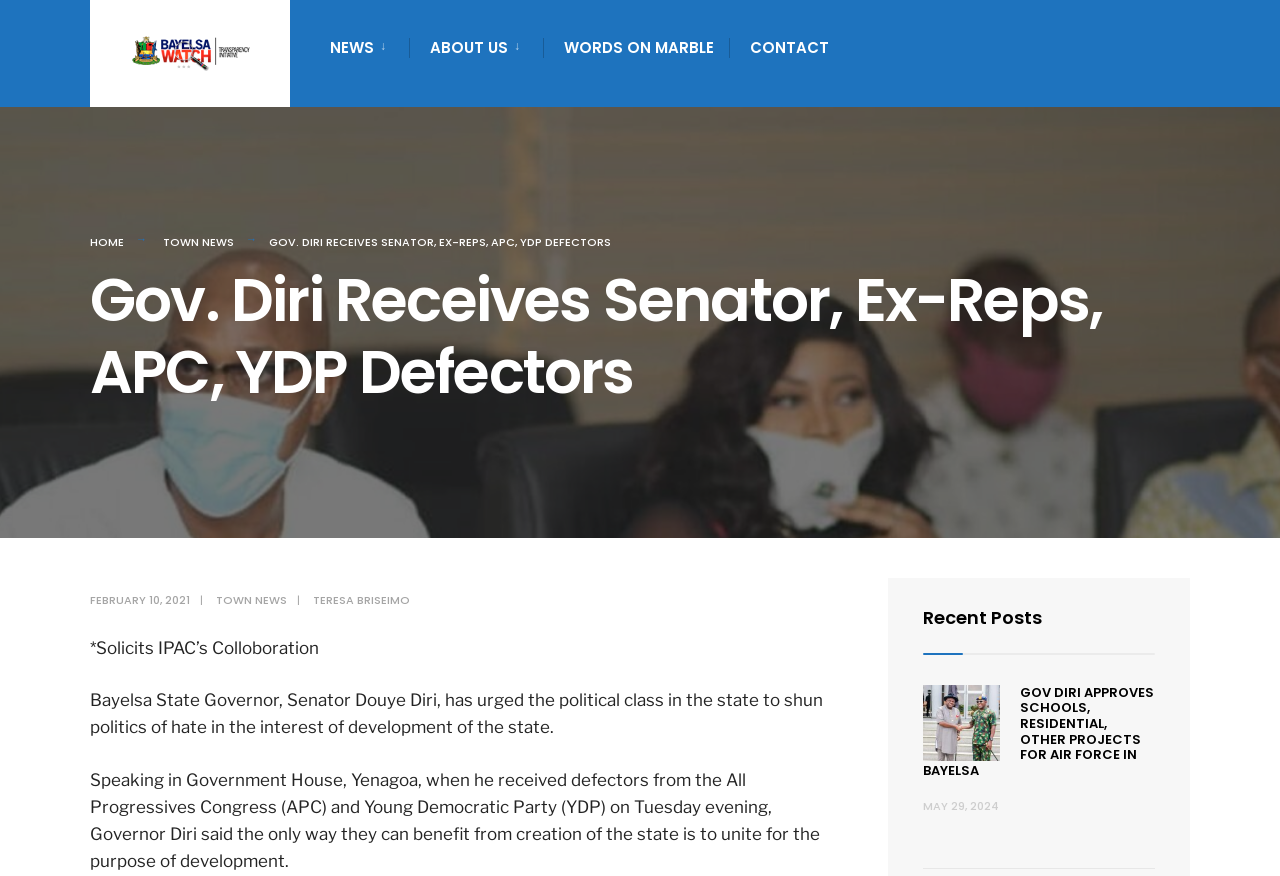Determine the coordinates of the bounding box that should be clicked to complete the instruction: "View the 'Recent Posts'". The coordinates should be represented by four float numbers between 0 and 1: [left, top, right, bottom].

[0.721, 0.691, 0.814, 0.719]